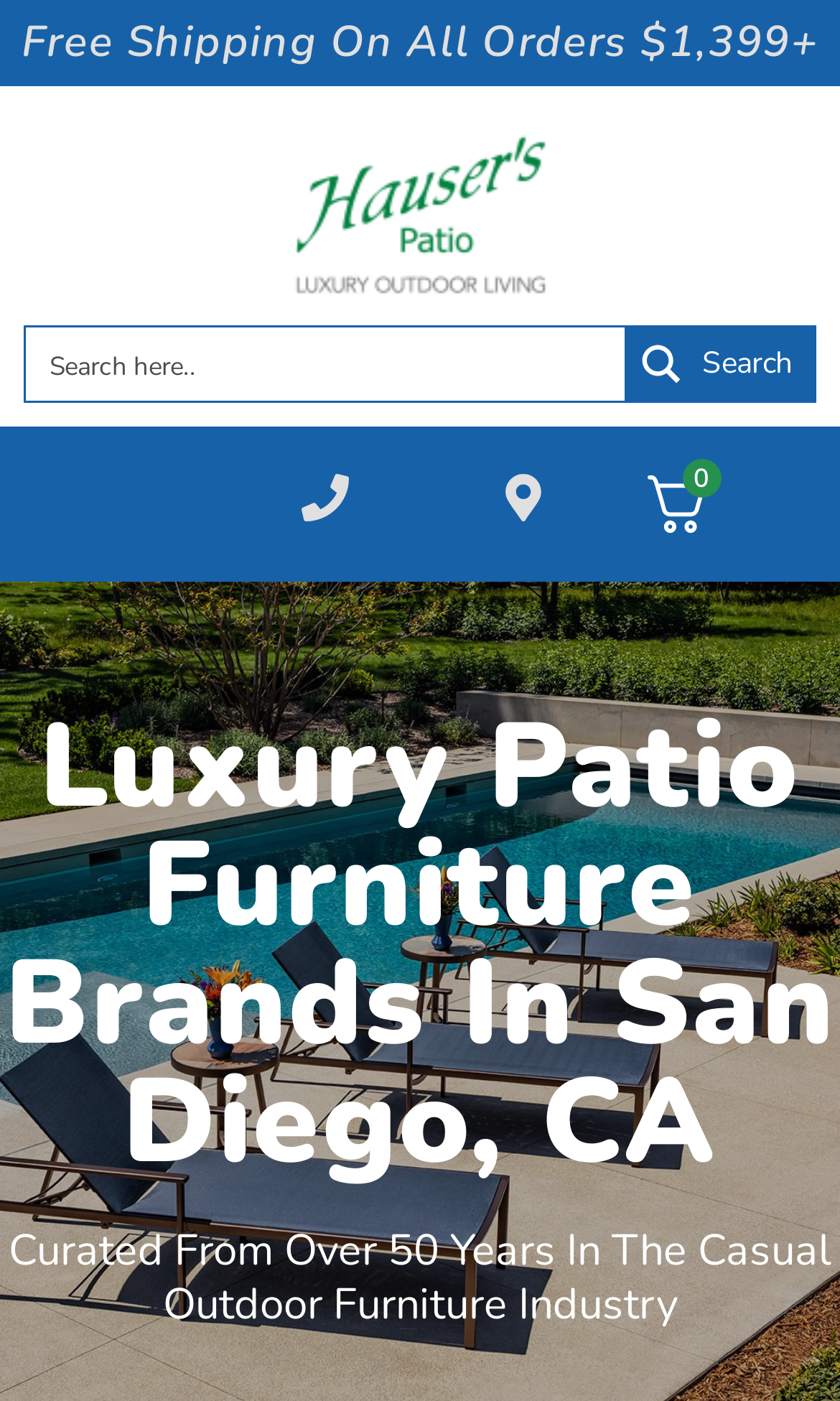Look at the image and give a detailed response to the following question: What is the promotion on all orders?

I found the answer by looking at the link with the text 'Free Shipping On All Orders $1,399+' which is located at the top of the page with a bounding box coordinate of [0.026, 0.009, 0.974, 0.051]. This suggests that the website is offering free shipping on all orders above a certain amount.